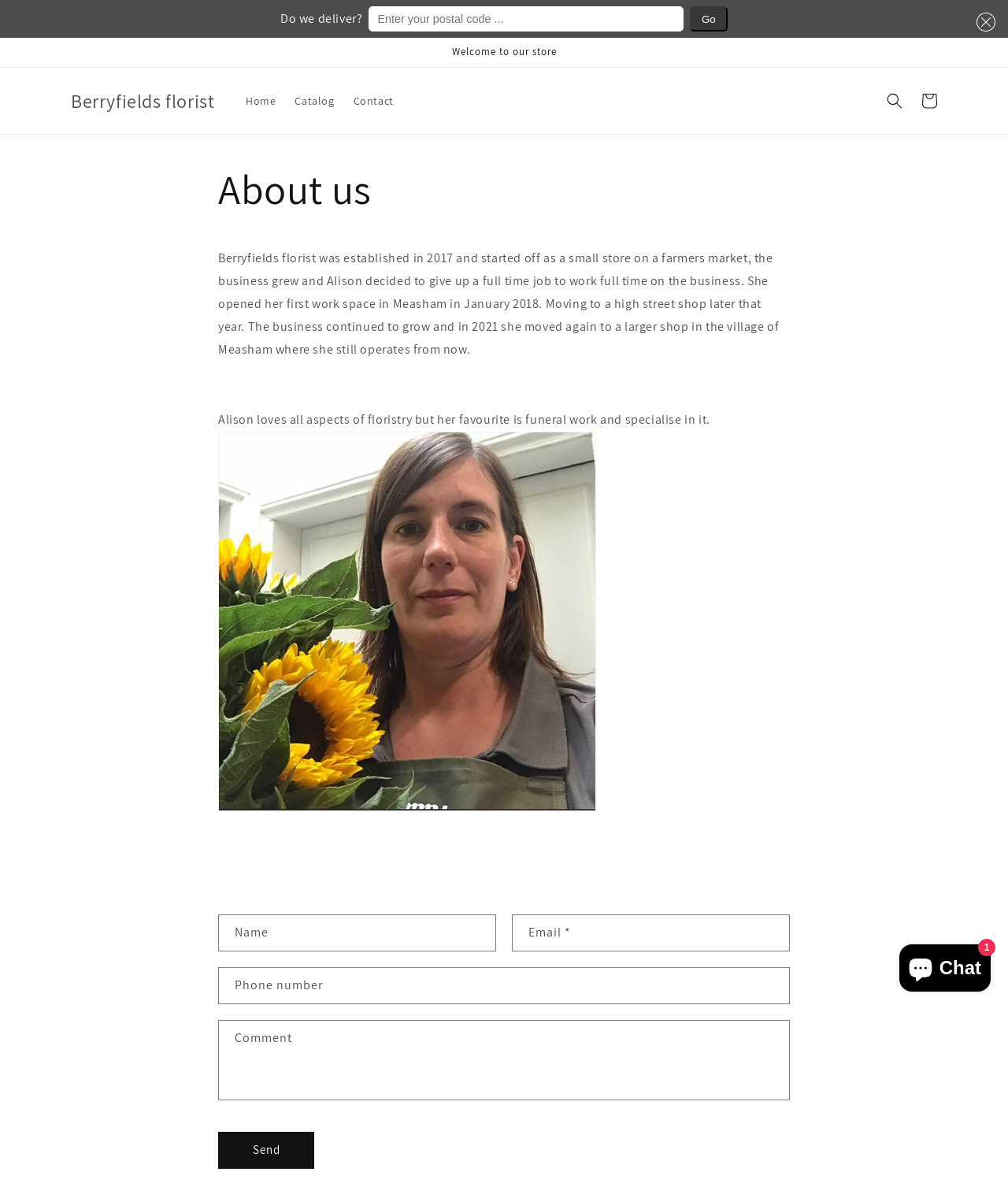Pinpoint the bounding box coordinates of the clickable area necessary to execute the following instruction: "Enter postal code and click 'Go'". The coordinates should be given as four float numbers between 0 and 1, namely [left, top, right, bottom].

[0.366, 0.005, 0.678, 0.027]